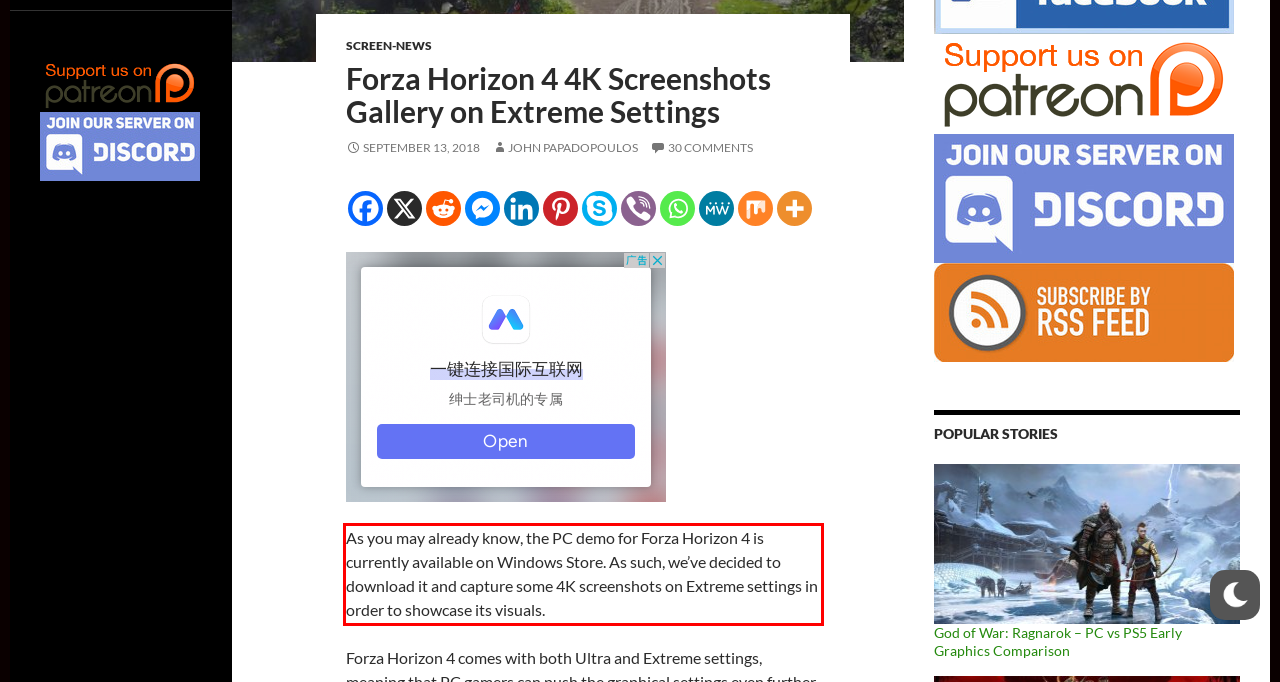Using the provided screenshot, read and generate the text content within the red-bordered area.

As you may already know, the PC demo for Forza Horizon 4 is currently available on Windows Store. As such, we’ve decided to download it and capture some 4K screenshots on Extreme settings in order to showcase its visuals.